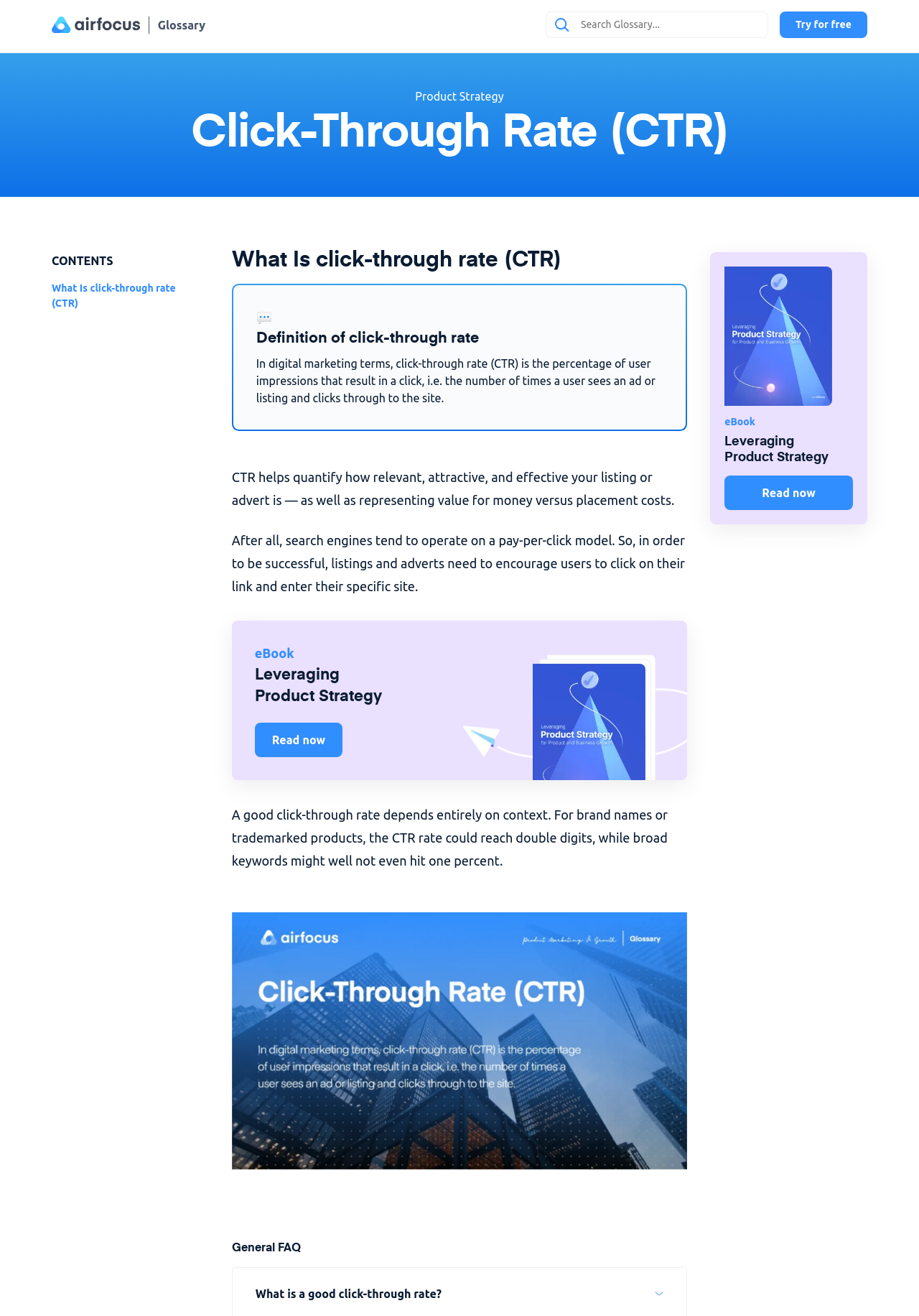Answer briefly with one word or phrase:
What is the topic of the eBook?

Leveraging Product Strategy